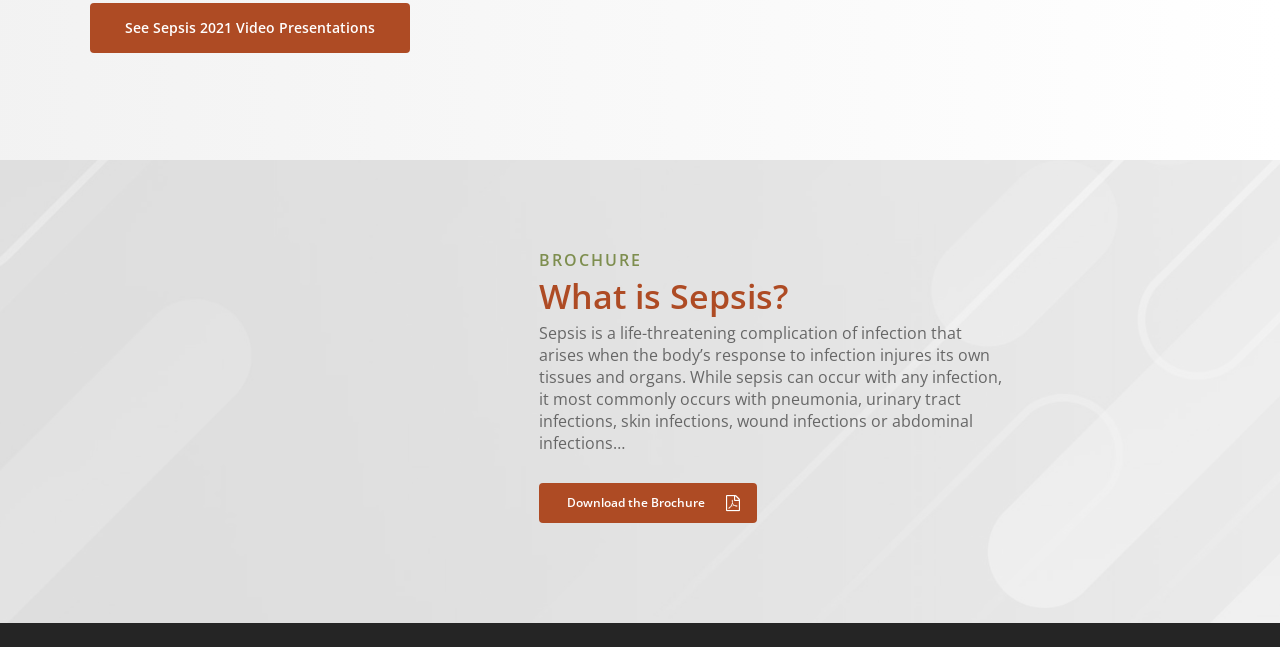Locate the bounding box of the UI element based on this description: "Datenschutzerklärung". Provide four float numbers between 0 and 1 as [left, top, right, bottom].

None